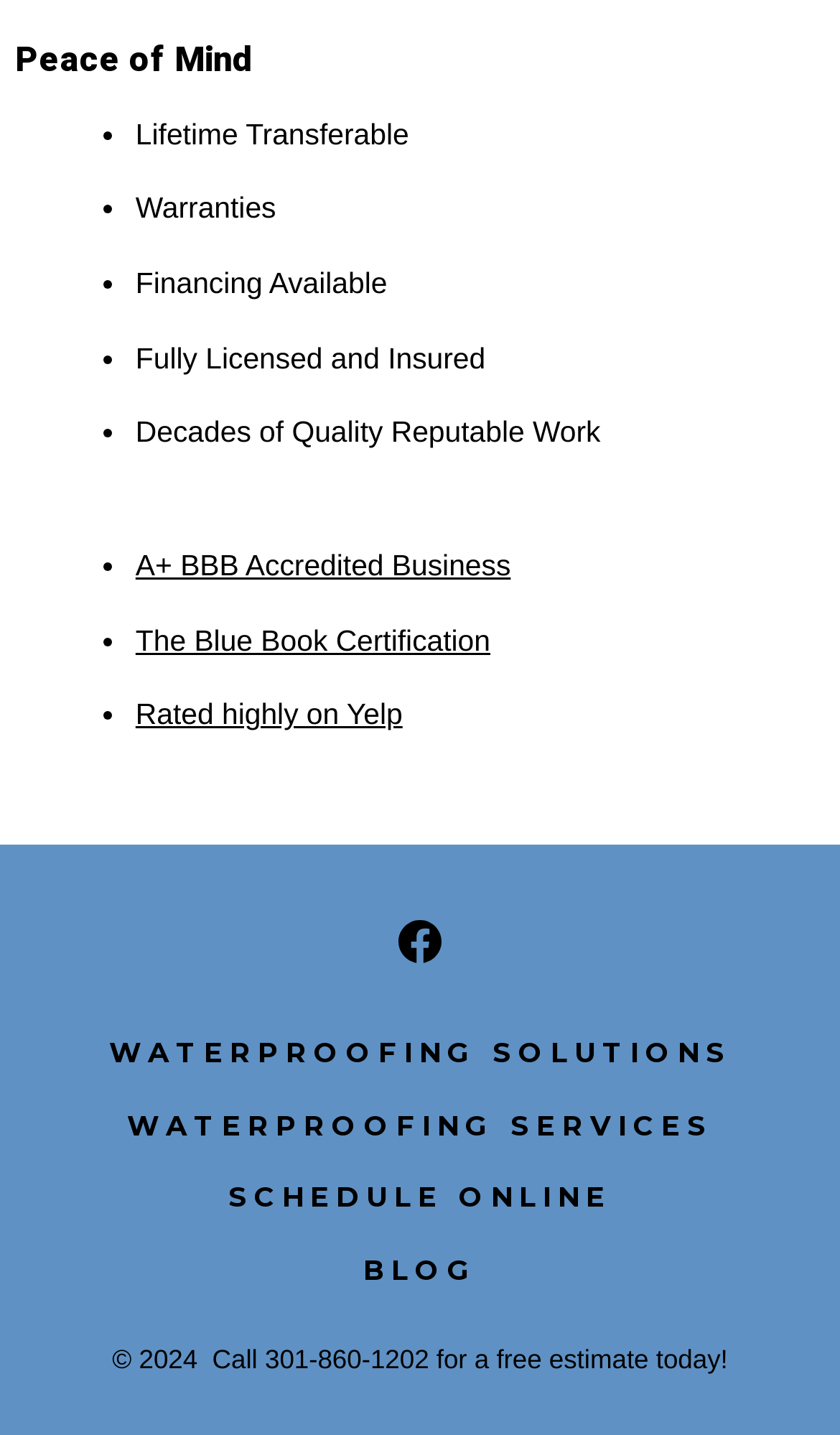Identify the bounding box coordinates of the clickable region necessary to fulfill the following instruction: "Go to 'WATERPROOFING SOLUTIONS'". The bounding box coordinates should be four float numbers between 0 and 1, i.e., [left, top, right, bottom].

[0.0, 0.709, 1.0, 0.758]